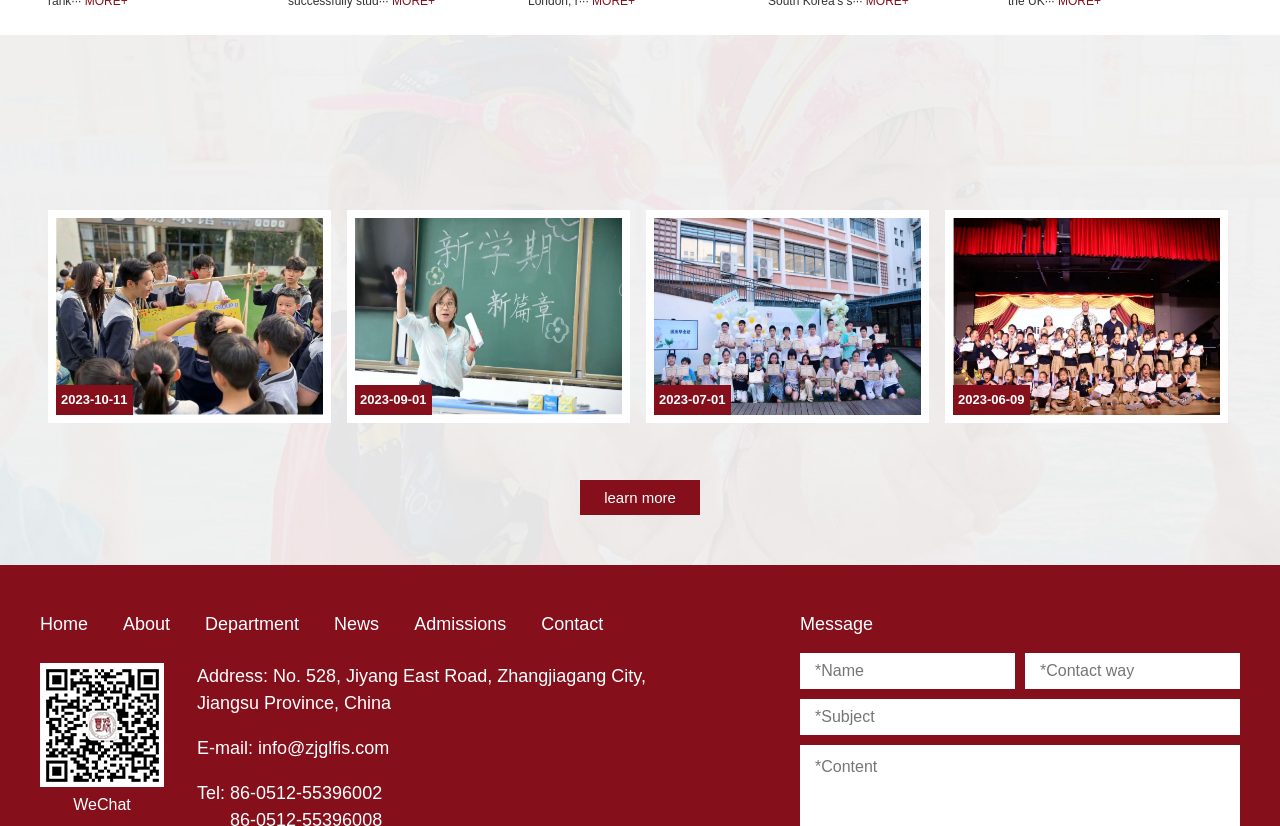What is the address of the institution?
Analyze the image and provide a thorough answer to the question.

I found the address by looking at the static text element located at [0.154, 0.807, 0.505, 0.864] which contains the address information.